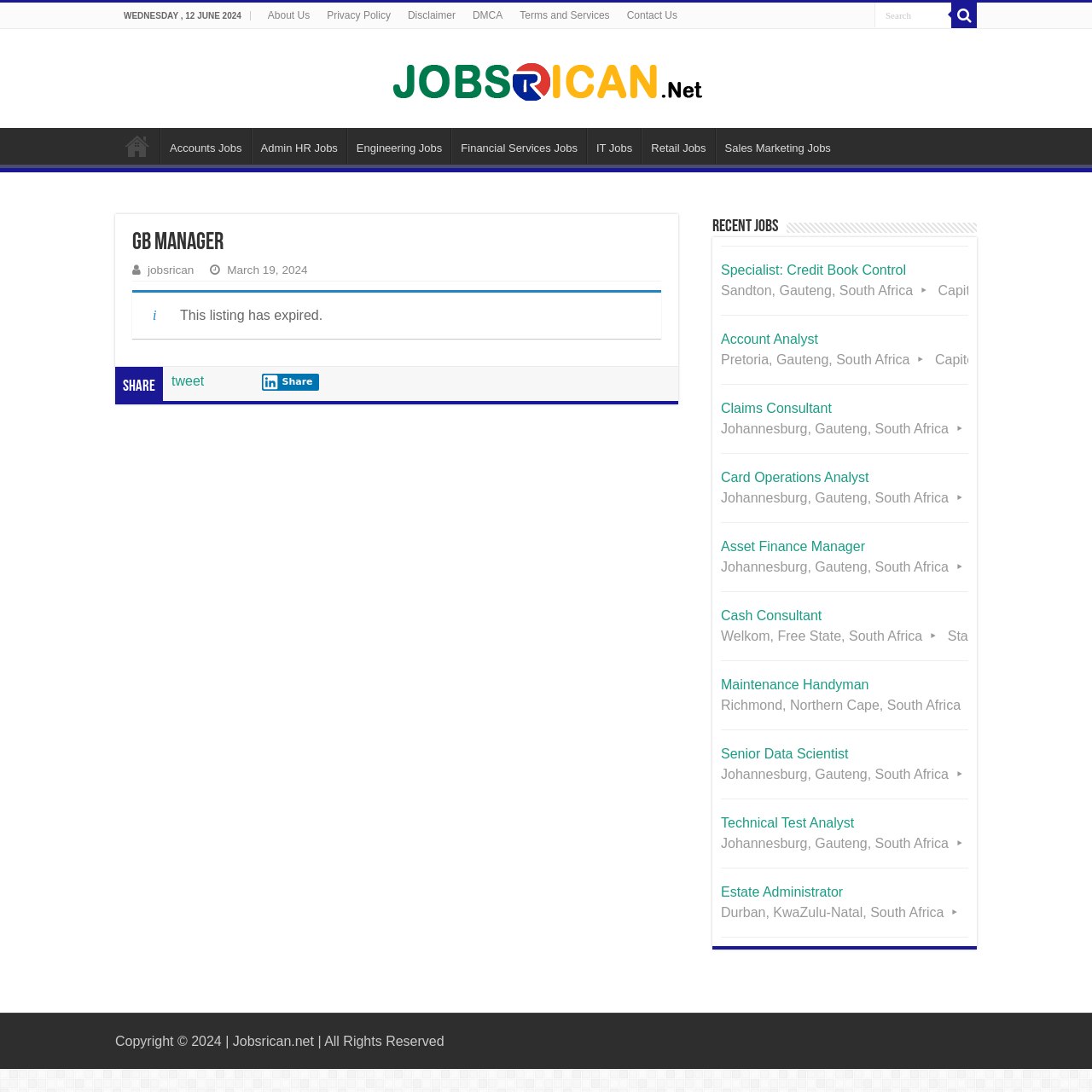Please identify the bounding box coordinates of the region to click in order to complete the given instruction: "Go to About Us page". The coordinates should be four float numbers between 0 and 1, i.e., [left, top, right, bottom].

[0.237, 0.002, 0.292, 0.026]